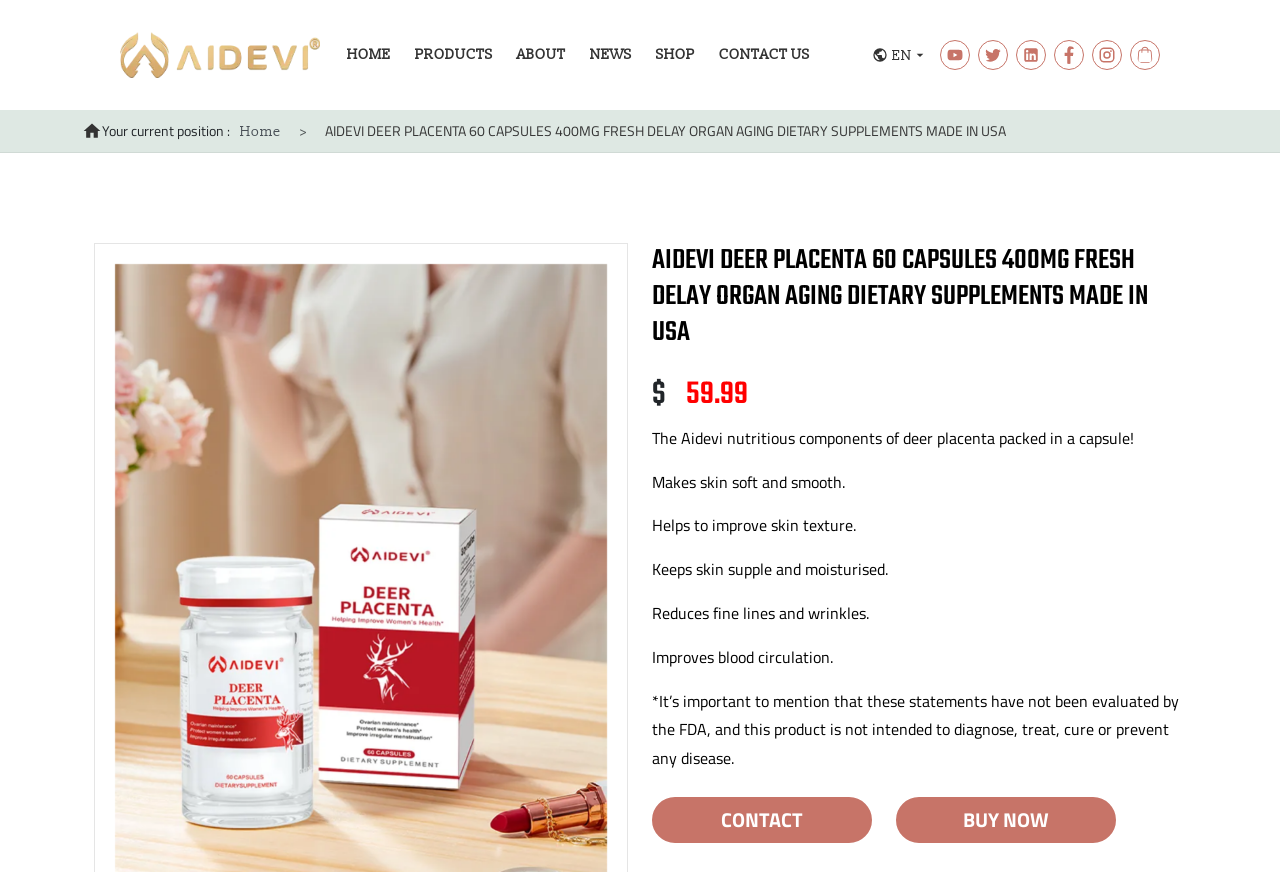Can you give a detailed response to the following question using the information from the image? What is the navigation menu item after 'HOME'?

The navigation menu can be found at the top of the webpage, where there are several link elements. The navigation menu item after 'HOME' is 'PRODUCTS', which is the second link element in the navigation menu.